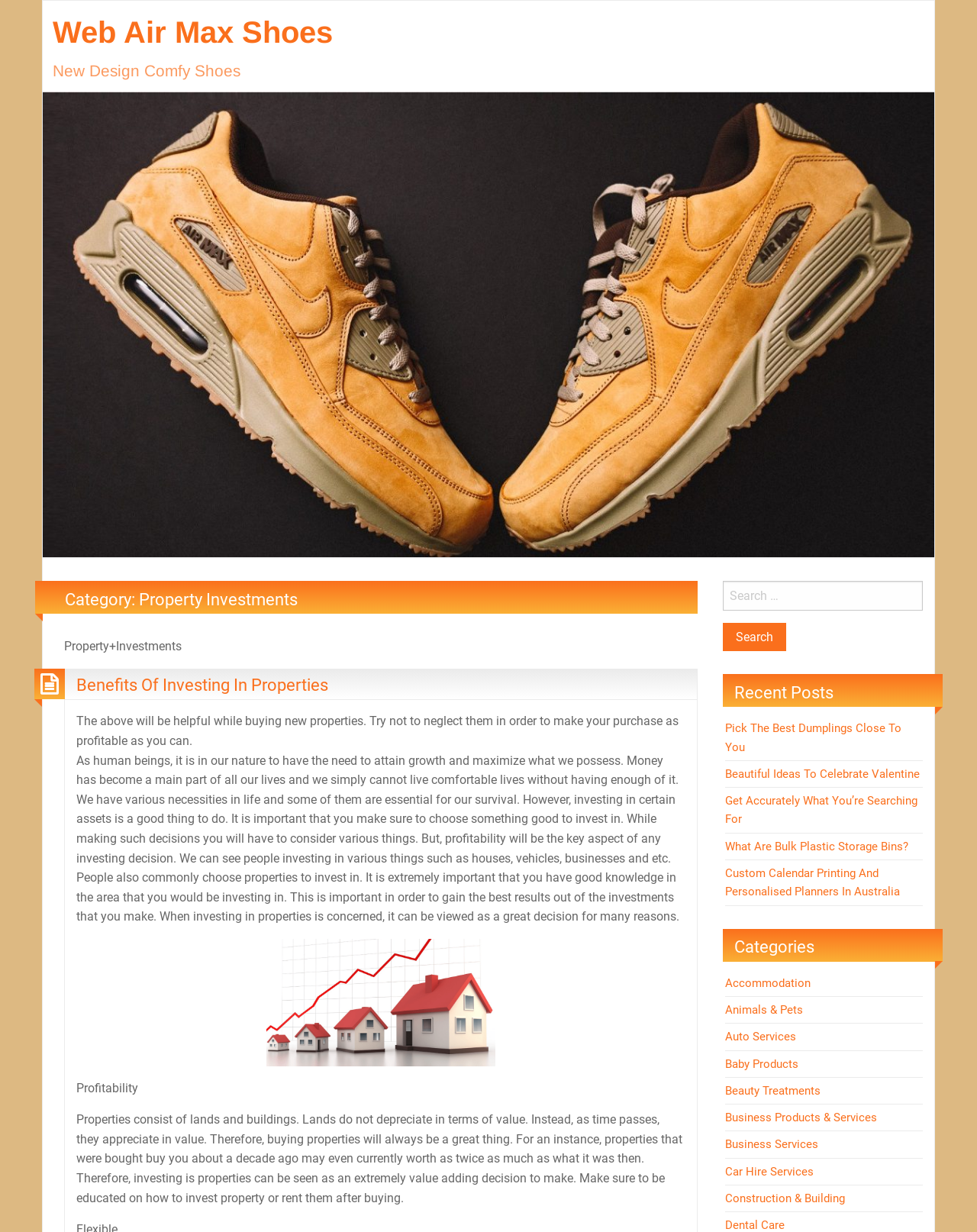Determine the bounding box coordinates of the region to click in order to accomplish the following instruction: "Search for something". Provide the coordinates as four float numbers between 0 and 1, specifically [left, top, right, bottom].

[0.74, 0.472, 0.945, 0.529]